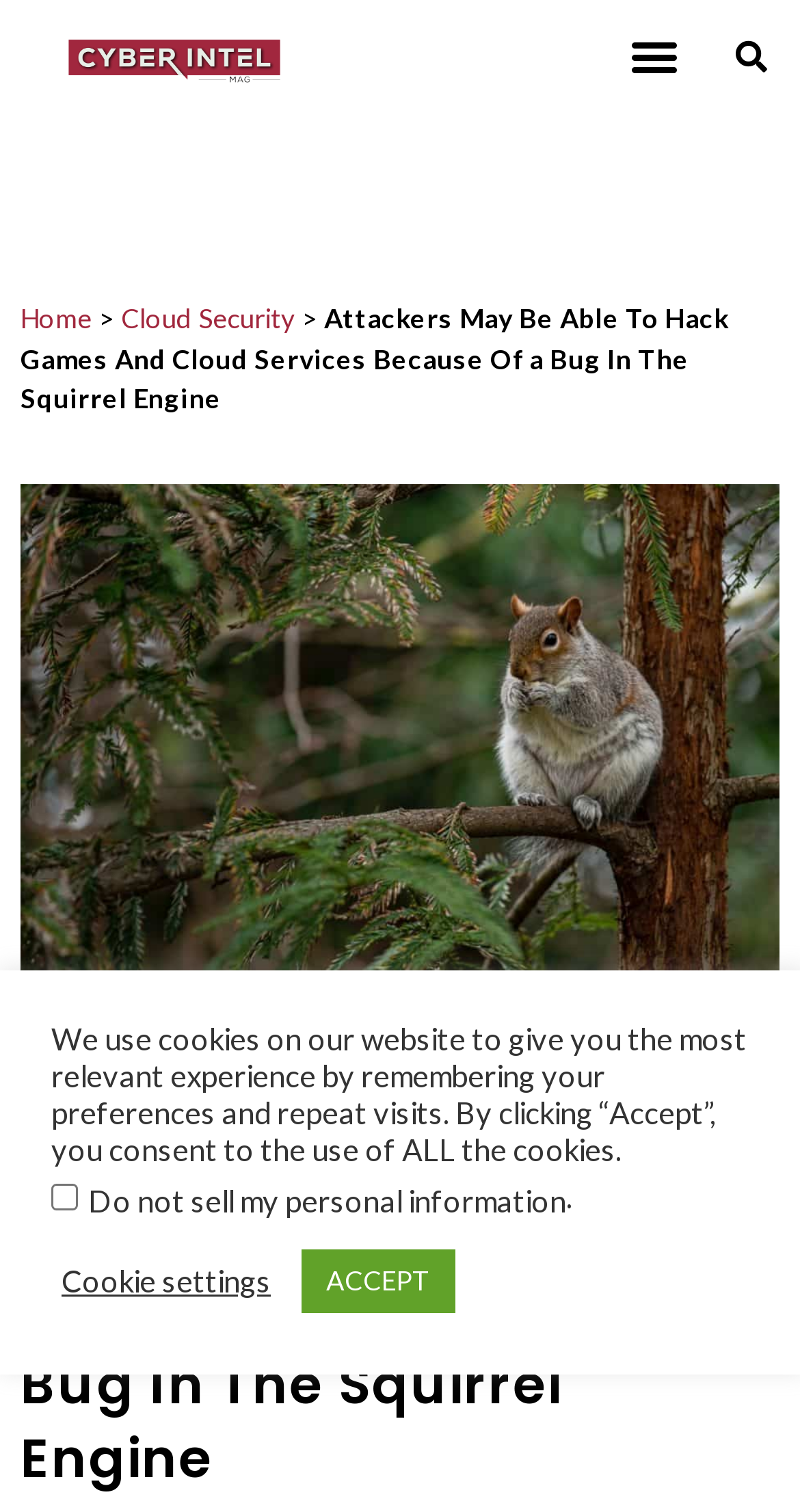Find the bounding box coordinates for the element described here: "Menu".

[0.772, 0.014, 0.864, 0.062]